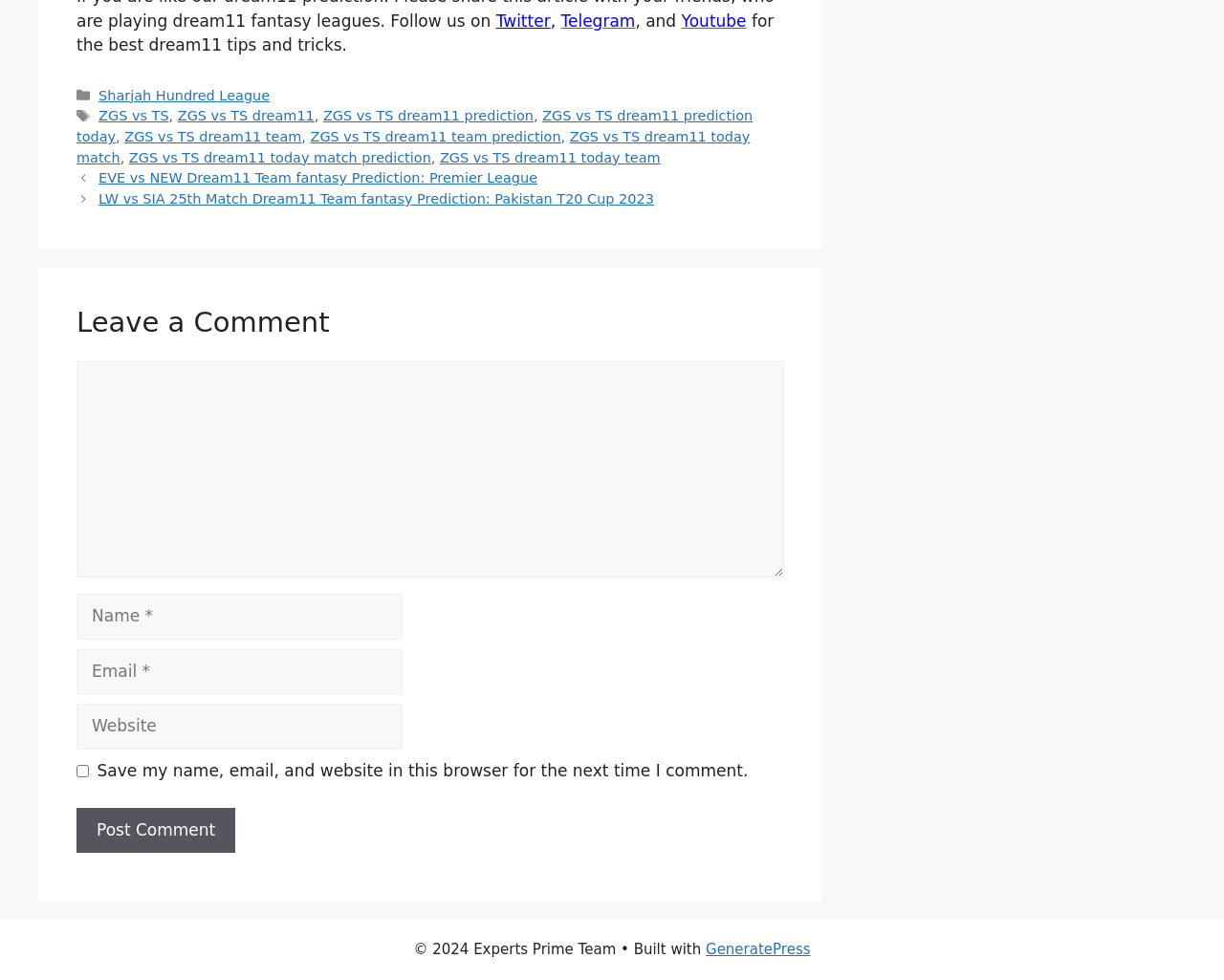Can you specify the bounding box coordinates of the area that needs to be clicked to fulfill the following instruction: "Click on Twitter link"?

[0.405, 0.012, 0.45, 0.031]